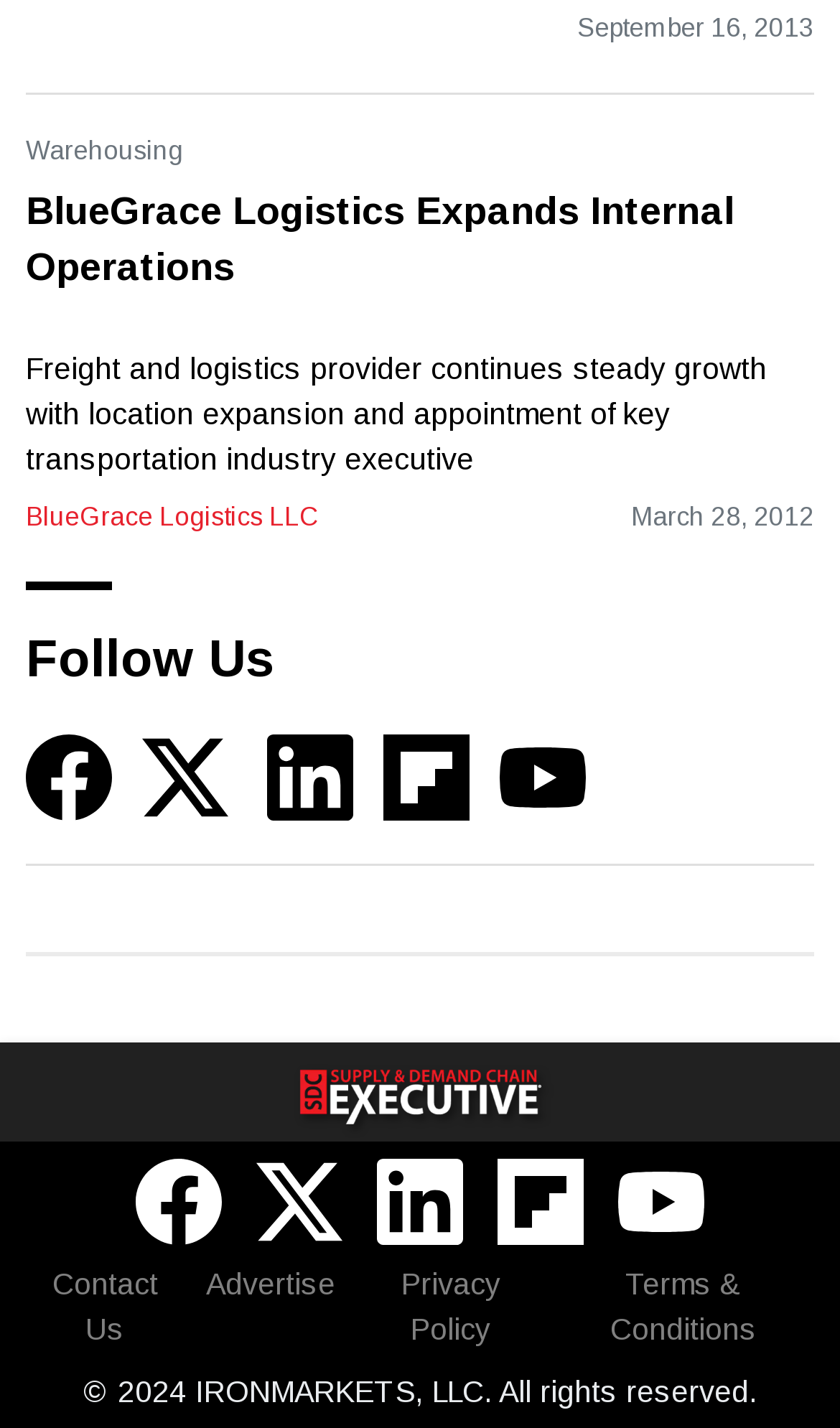What is the date of the first news article?
Give a single word or phrase as your answer by examining the image.

September 16, 2013